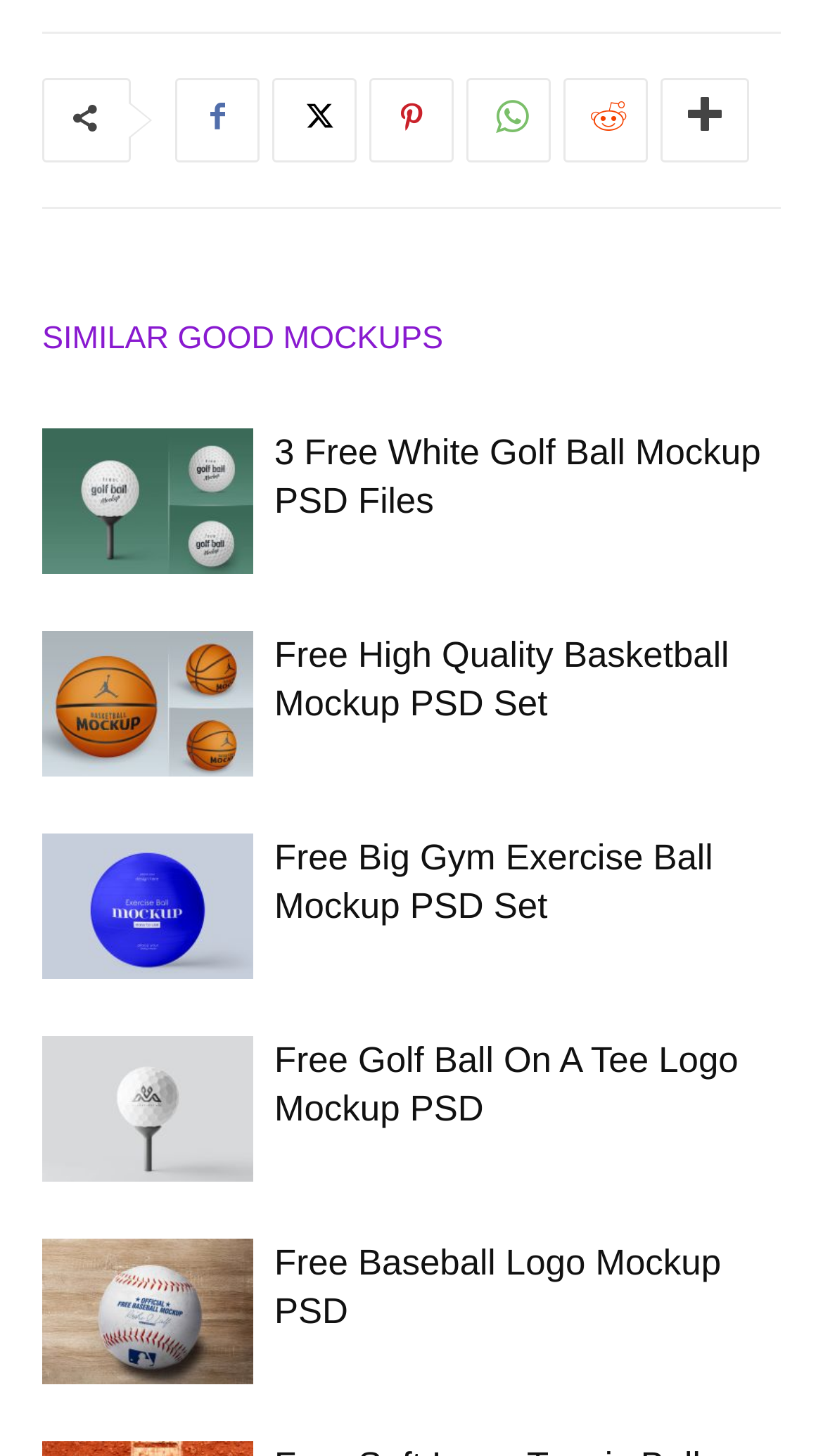Please find the bounding box coordinates in the format (top-left x, top-left y, bottom-right x, bottom-right y) for the given element description. Ensure the coordinates are floating point numbers between 0 and 1. Description: SIMILAR GOOD MOCKUPS

[0.051, 0.205, 0.539, 0.259]